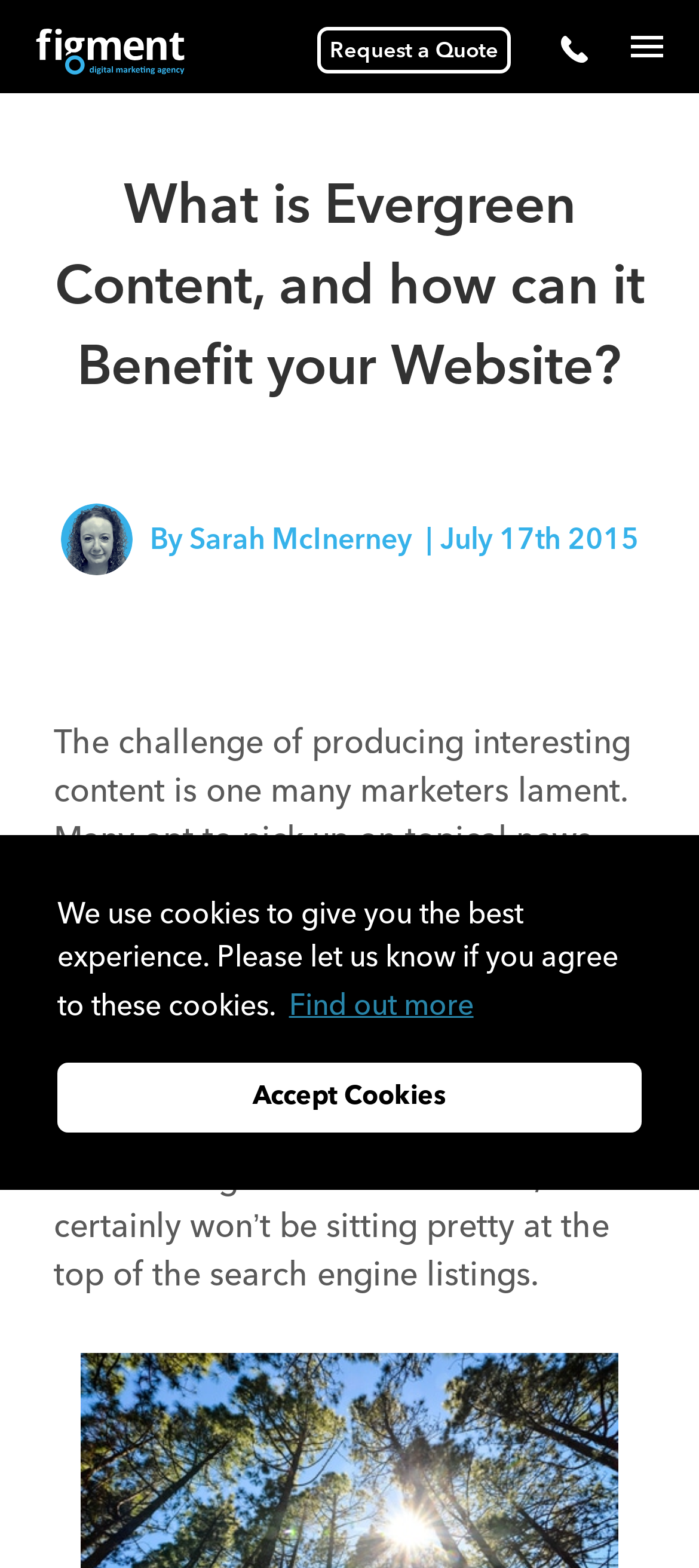Based on what you see in the screenshot, provide a thorough answer to this question: Who is the author of the article?

I found the author's name by looking at the heading element that contains the text 'Sarah McInerney By Sarah McInerney | July 17th 2015'. This heading element is a child of the root element and is located below the main heading of the webpage.